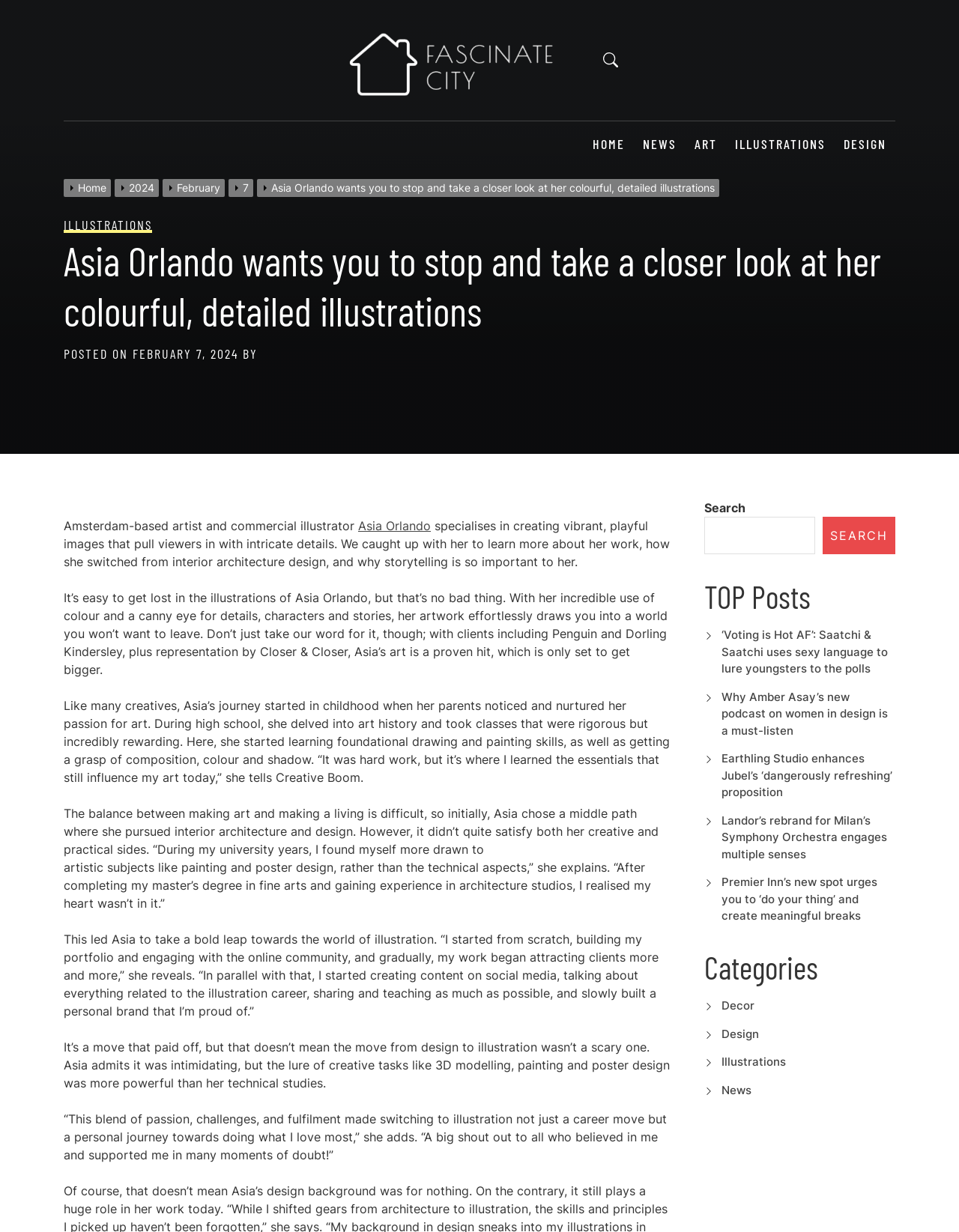Provide the bounding box coordinates of the area you need to click to execute the following instruction: "Search for something".

[0.734, 0.405, 0.934, 0.45]